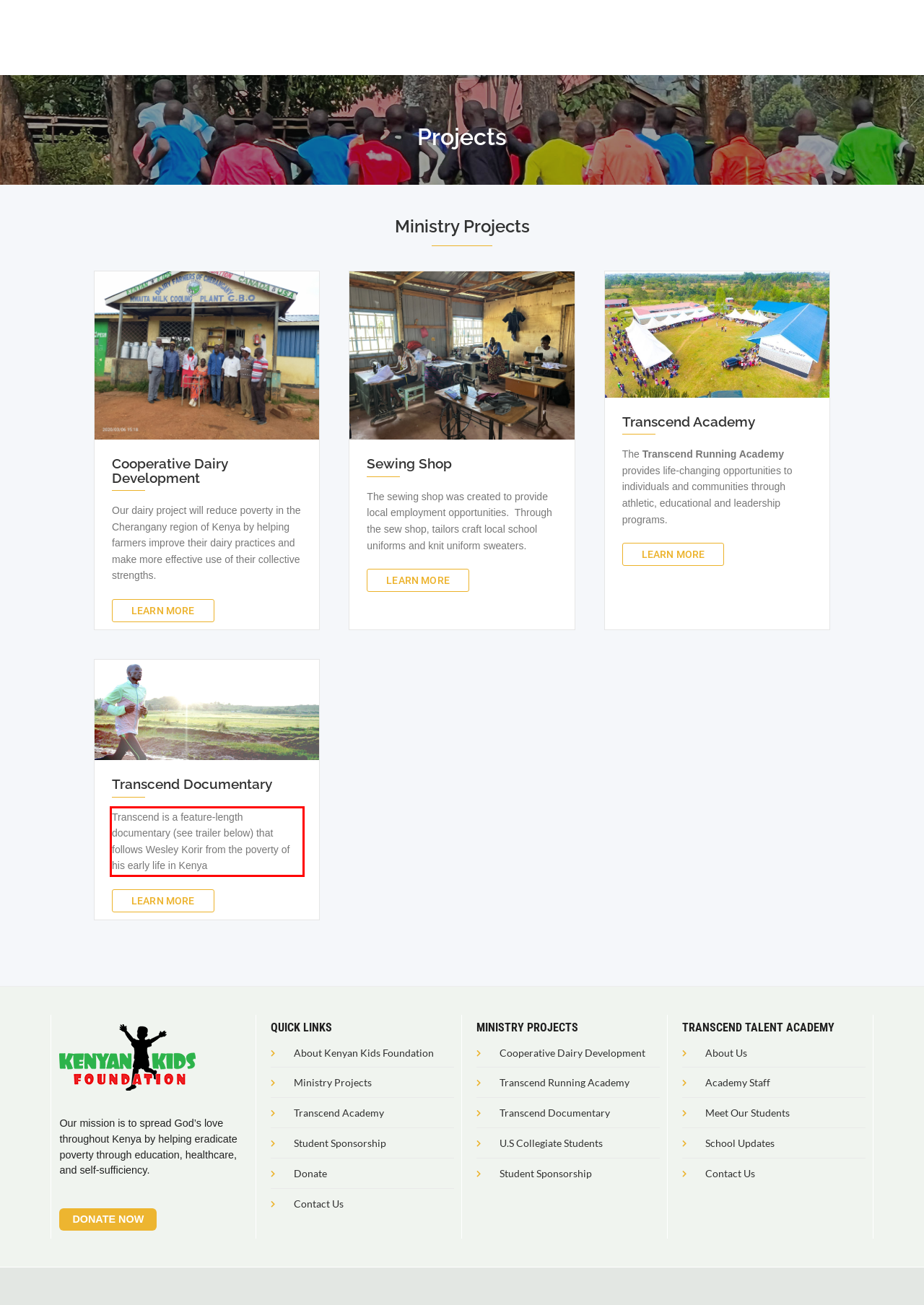Extract and provide the text found inside the red rectangle in the screenshot of the webpage.

Transcend is a feature-length documentary (see trailer below) that follows Wesley Korir from the poverty of his early life in Kenya